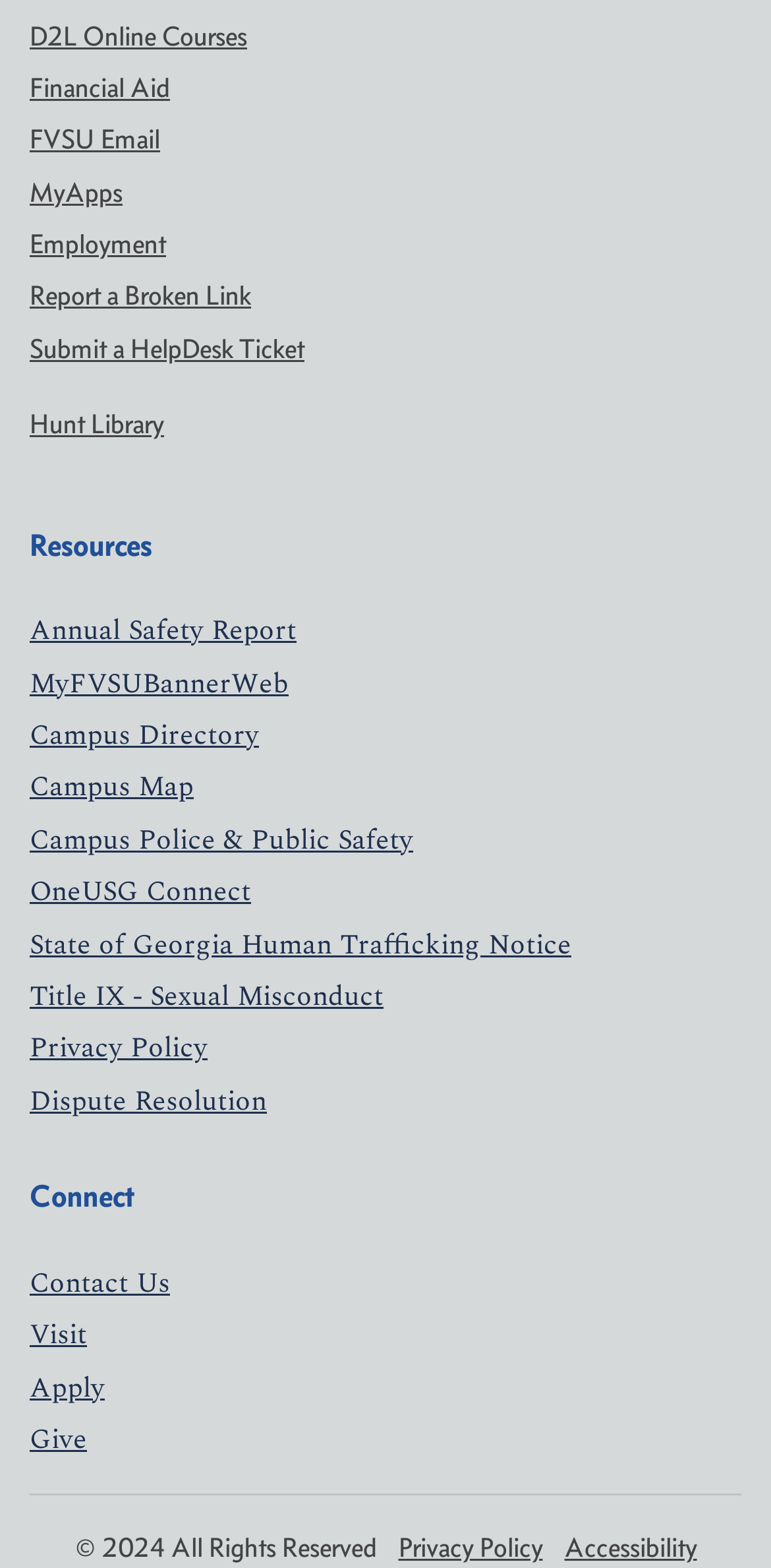How many headings are on this webpage?
Craft a detailed and extensive response to the question.

I identified two headings on this webpage: 'Resources' and 'Connect'.